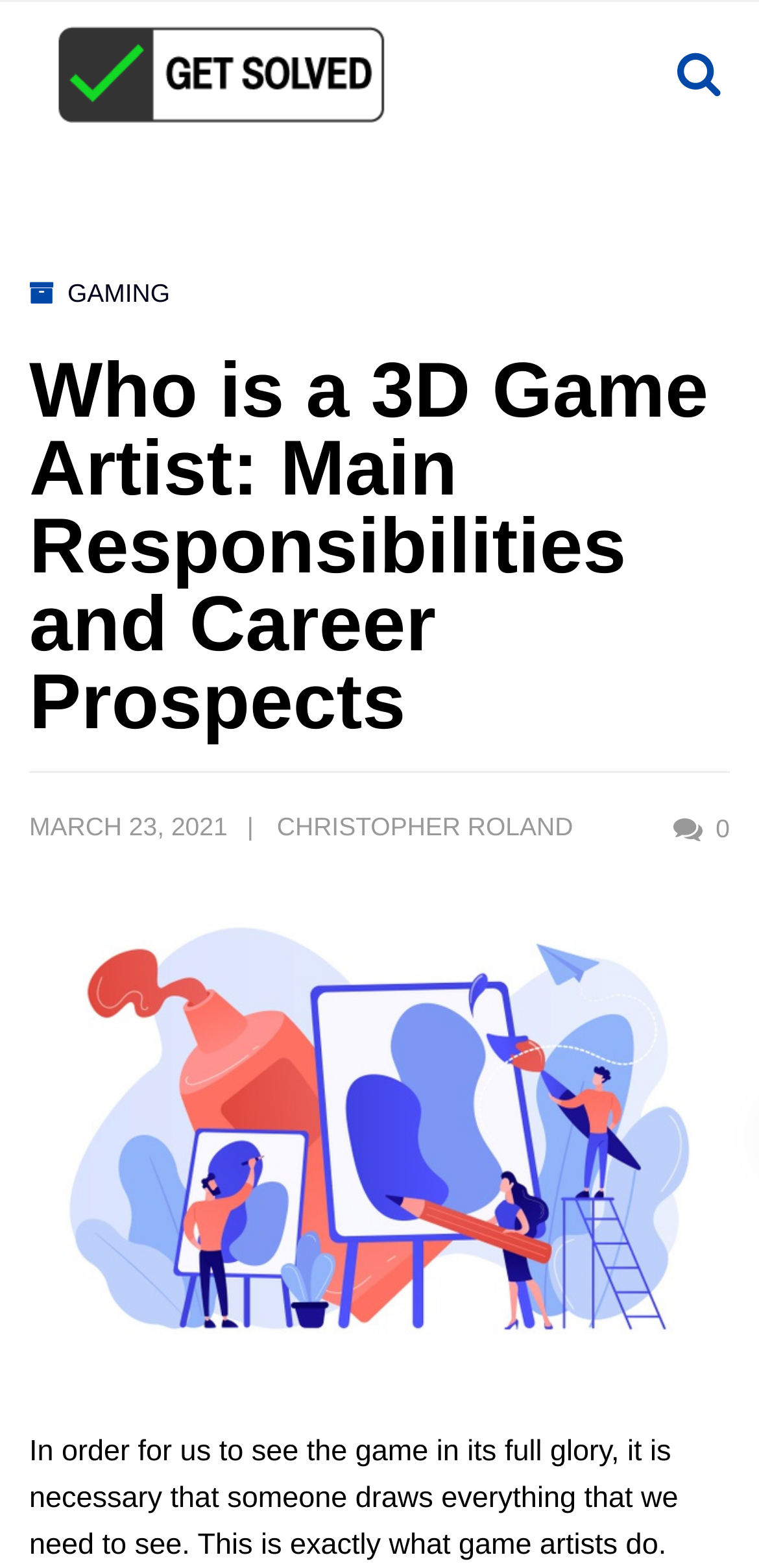What is the main topic of the image?
Based on the image, answer the question with as much detail as possible.

I found the main topic of the image by looking at the image element that has a description '3D Game Artist' which is located below the main heading.